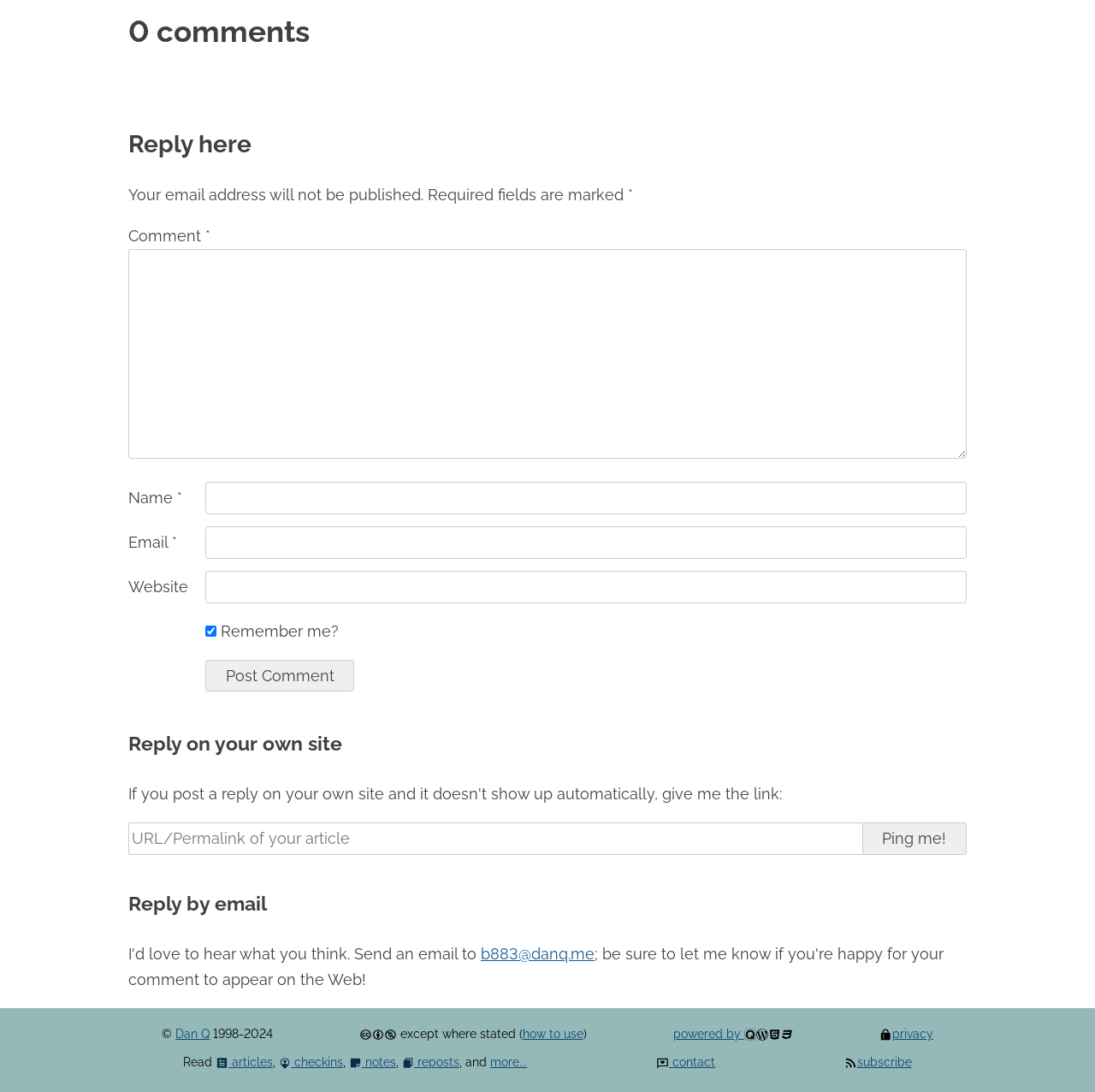Identify the bounding box coordinates of the clickable region required to complete the instruction: "Click the Post Comment button". The coordinates should be given as four float numbers within the range of 0 and 1, i.e., [left, top, right, bottom].

[0.188, 0.604, 0.324, 0.633]